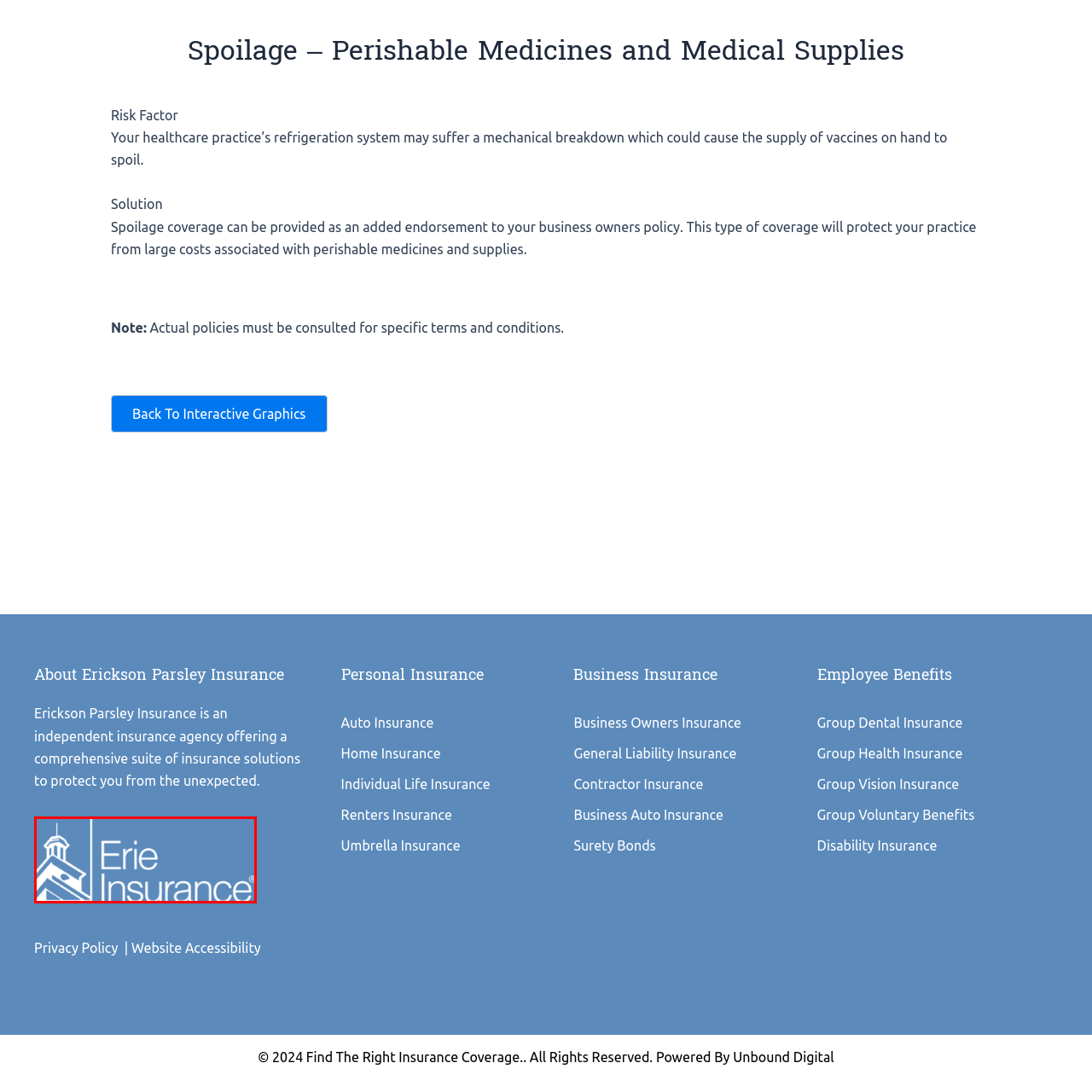What does the clock tower in the logo symbolize?  
Please examine the image enclosed within the red bounding box and provide a thorough answer based on what you observe in the image.

The stylized depiction of a house with a distinctive roofline and a clock tower in the logo symbolizes trust and security, which are essential aspects of the insurance services provided by Erie Insurance.